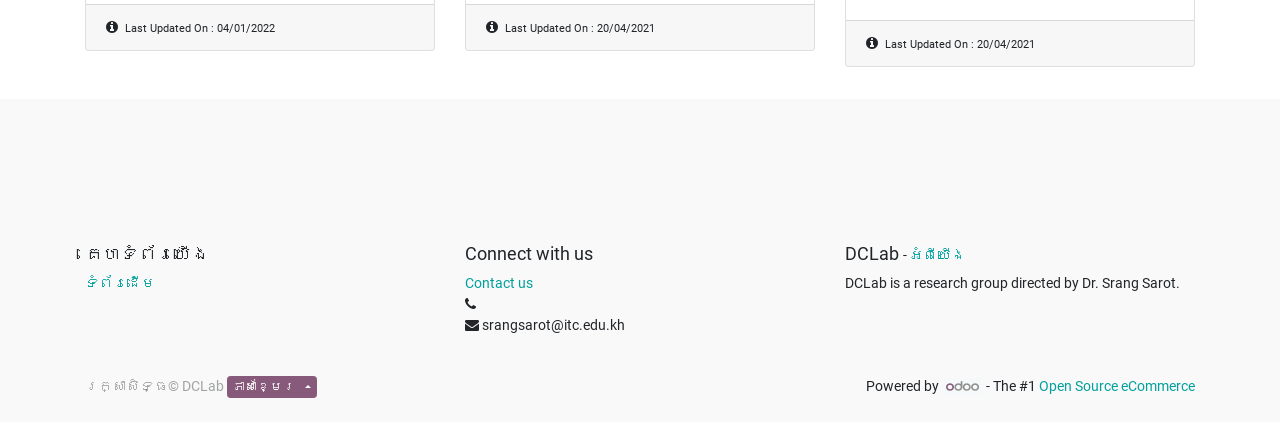Give a concise answer using one word or a phrase to the following question:
What is the name of the research group?

DCLab